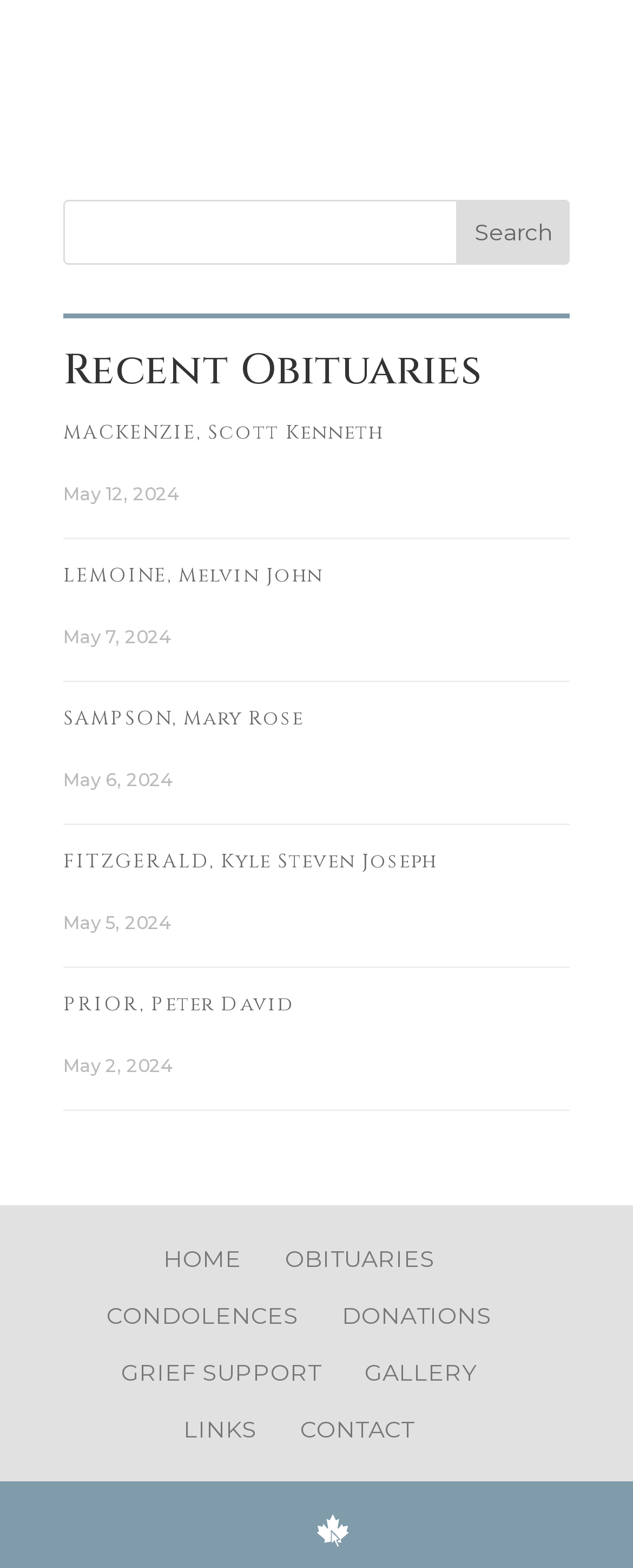Please determine the bounding box coordinates for the element that should be clicked to follow these instructions: "View condolences page".

[0.168, 0.83, 0.471, 0.848]